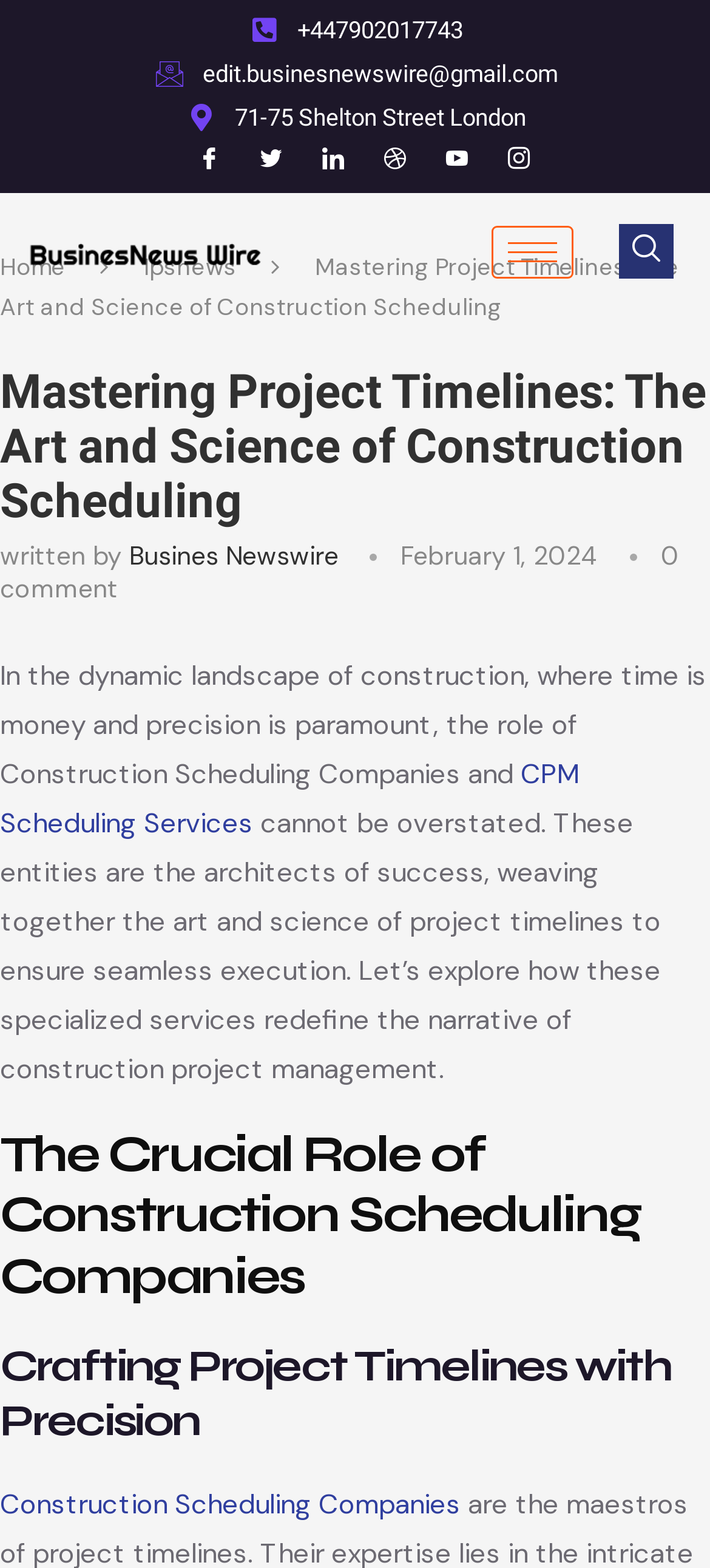Answer briefly with one word or phrase:
How many social media links are there?

6